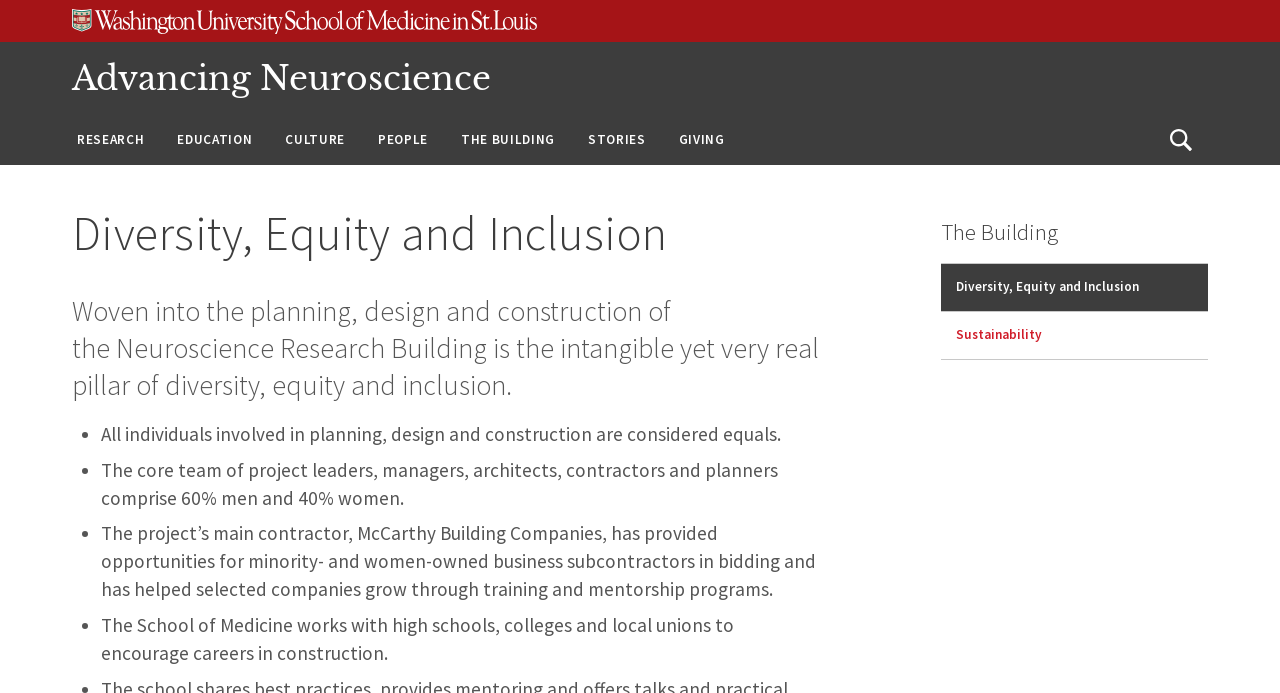Please identify the bounding box coordinates of the clickable region that I should interact with to perform the following instruction: "Open the search". The coordinates should be expressed as four float numbers between 0 and 1, i.e., [left, top, right, bottom].

[0.905, 0.172, 0.941, 0.232]